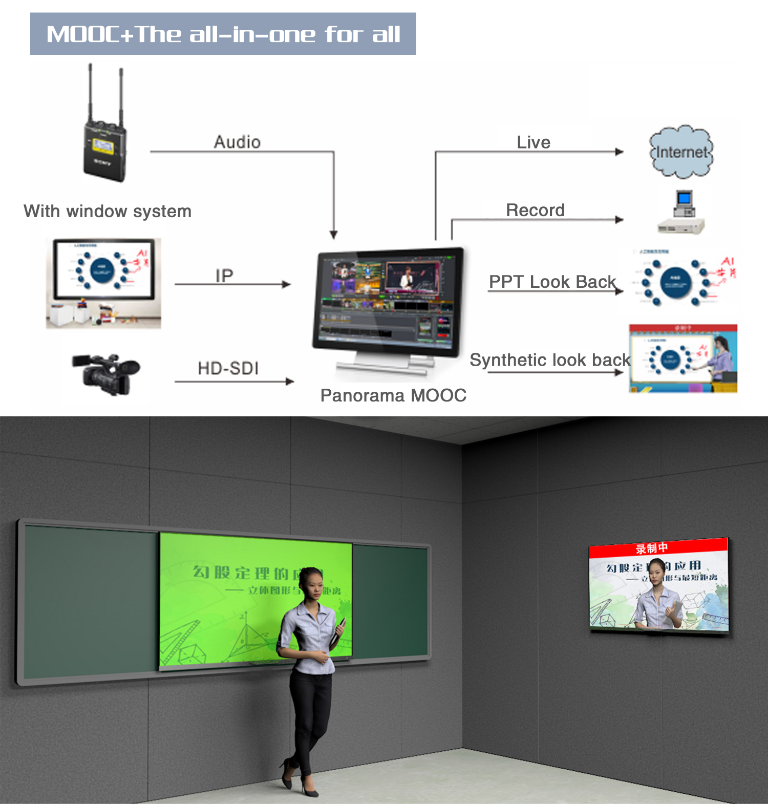Elaborate on all the key elements and details present in the image.

The image showcases a modern educational setup designed for MOOC (Massive Open Online Course) production. Central to the scene is a professional presenter standing beside a dual blackboard setup. One board displays vibrant green content, while the other features a screen showing a presenter in action, emphasizing a dynamic learning environment. The room is equipped with advanced audiovisual technology, including screens for displaying presentations and live broadcasts. Additionally, the arrangement suggests the capability for multi-channel playback and streaming, highlighting the potential for interactive and engaging online teaching experiences. This design reflects an innovative approach to remote learning, merging traditional teaching methods with modern technology for a comprehensive educational experience.